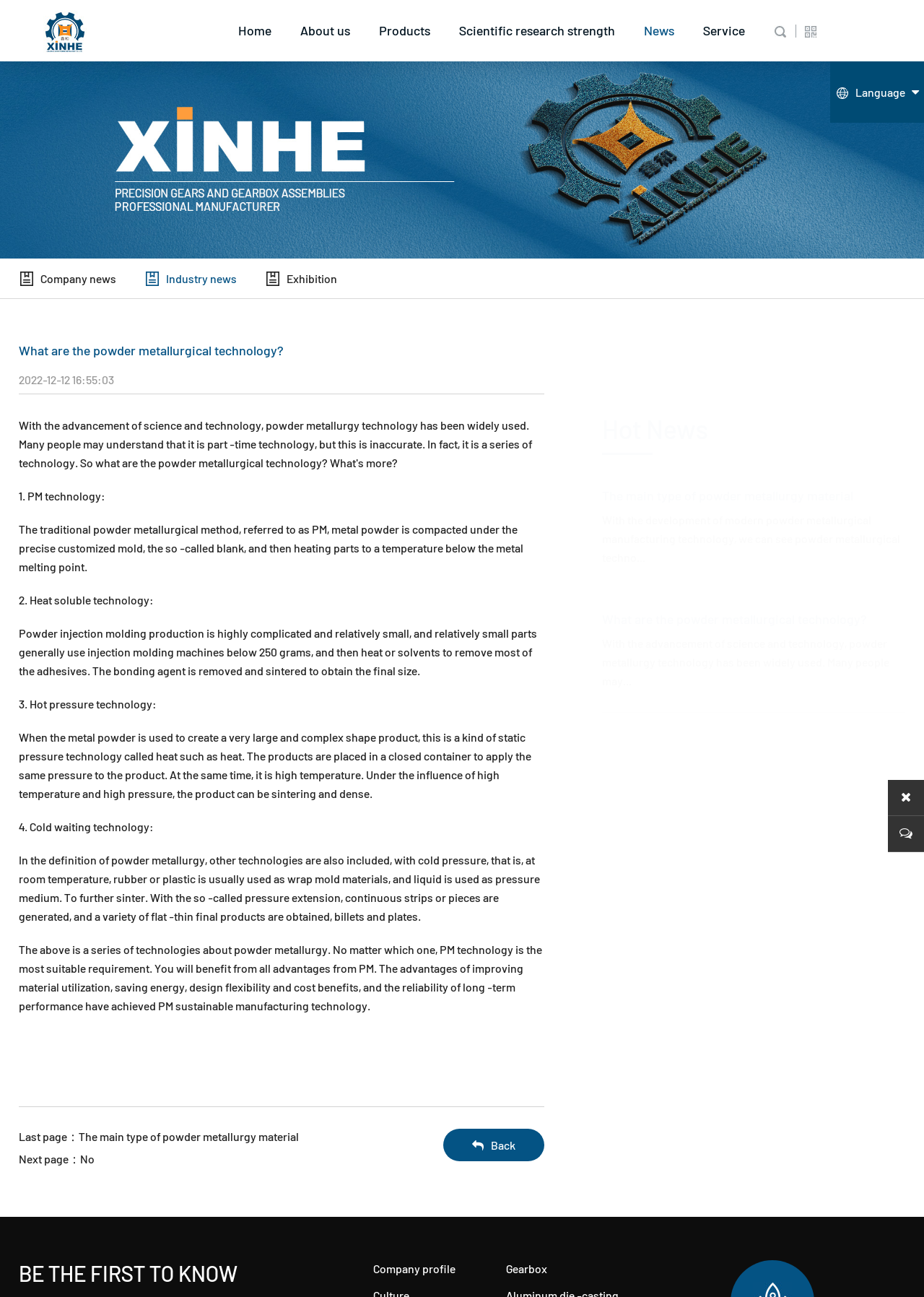Identify the bounding box coordinates of the area you need to click to perform the following instruction: "Click the 'Home' link".

[0.258, 0.017, 0.294, 0.03]